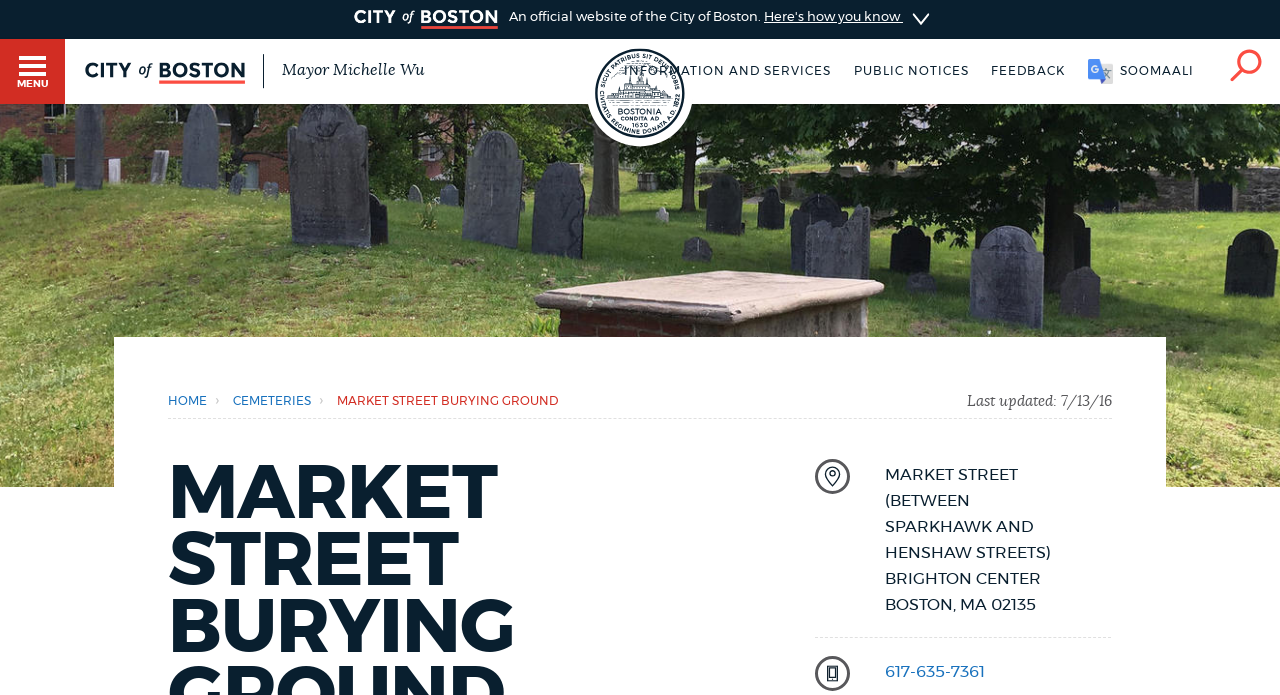Explain the webpage's design and content in an elaborate manner.

The webpage is about the Market Street Burying Ground in Boston, Massachusetts. At the top left corner, there is an official logo of Boston.gov, accompanied by a label "Boston.gov An official website of the City of Boston. Here's how you know". Below this, there is a horizontal navigation menu with links to "HOME", "GUIDES TO BOSTON", "DEPARTMENTS", "PUBLIC NOTICES", and "HELP / 311".

On the top right corner, there is a search bar with a magnifying glass icon and a label "Search". Next to it, there is a language selection menu with options for English, Spanish, Somali, Portuguese, French, and Chinese.

In the main content area, there is a breadcrumb navigation menu that shows the current location as "HOME > CEMETERIES > MARKET STREET BURYING GROUND". Below this, there is a section with the title "MARKET STREET BURYING GROUND" and a subtitle that provides the location of the burying ground, including the street address, city, state, and zip code. There is also a phone number provided.

The webpage has a clean and organized layout, with clear headings and concise text. There are several images on the page, including the Boston.gov logo, the City of Boston Seal, and a search icon.